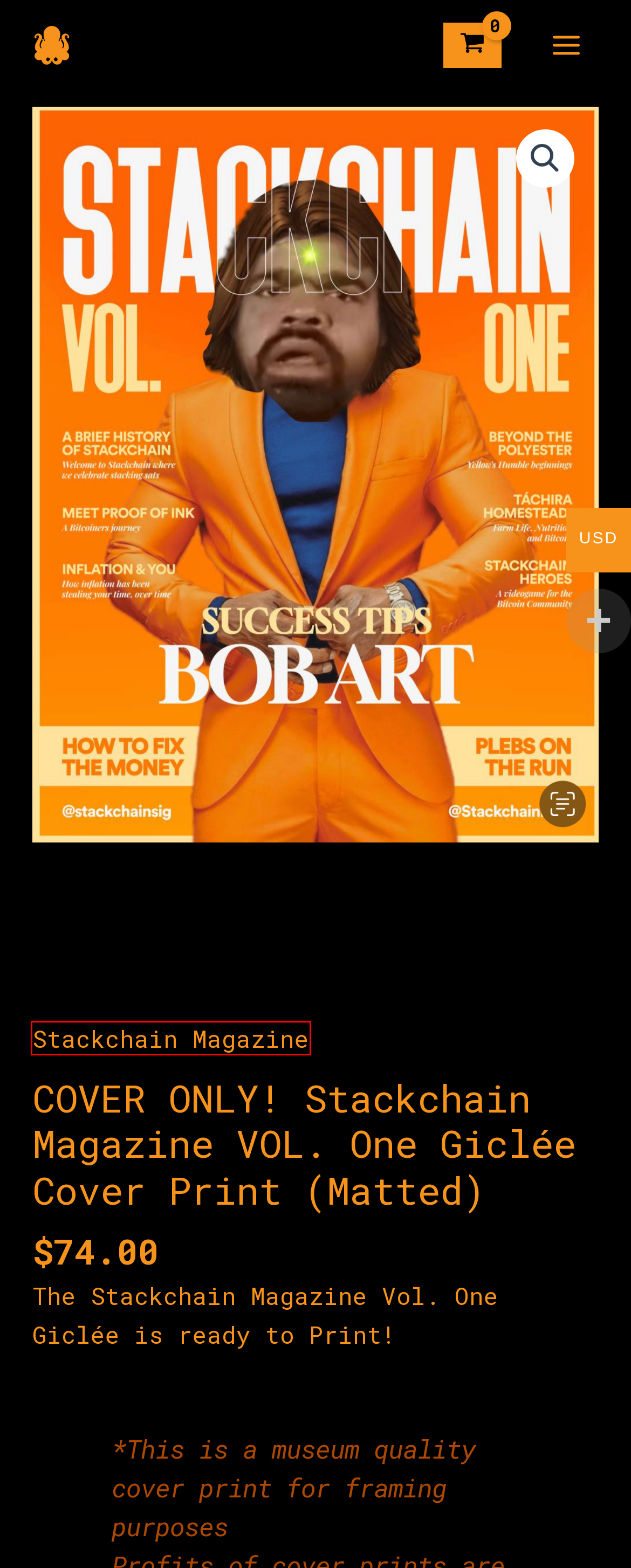Examine the screenshot of a webpage with a red bounding box around a UI element. Your task is to identify the webpage description that best corresponds to the new webpage after clicking the specified element. The given options are:
A. Delivery -
B. Stackchain Magazine -
C. Wholesale -
D. Stackchain Magazine VOL 1 -
E. COVER ONLY! Stackchain Magazine Vol. One Giclée Cover Print (Unmatted) -
F. Stackchain Magazine Archives -
G. Shopping Cart -
H. COVER ONLY! Stackchain Magazine Block 2 Giclée Cover Print (Unmatted) -

F